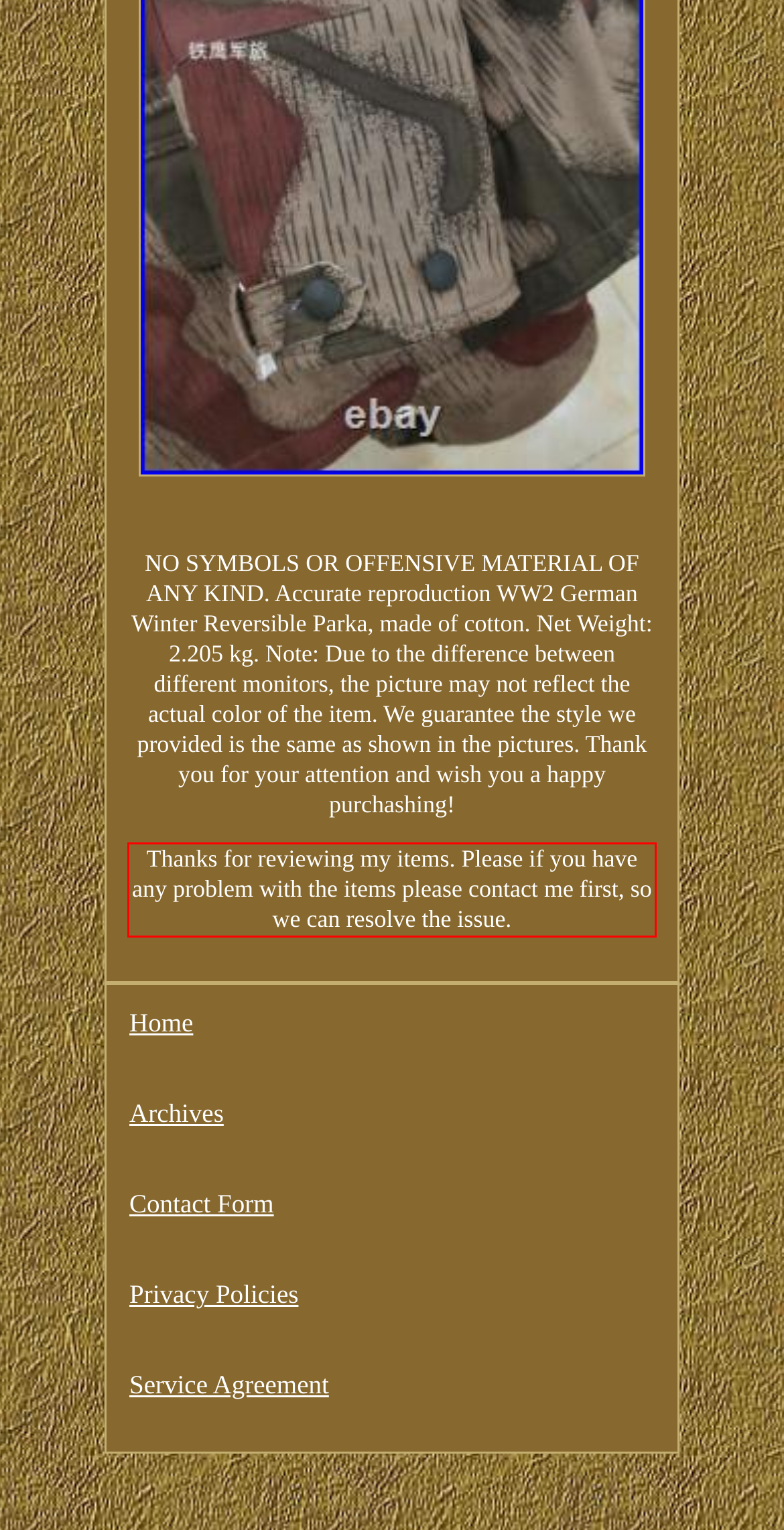Please look at the screenshot provided and find the red bounding box. Extract the text content contained within this bounding box.

Thanks for reviewing my items. Please if you have any problem with the items please contact me first, so we can resolve the issue.